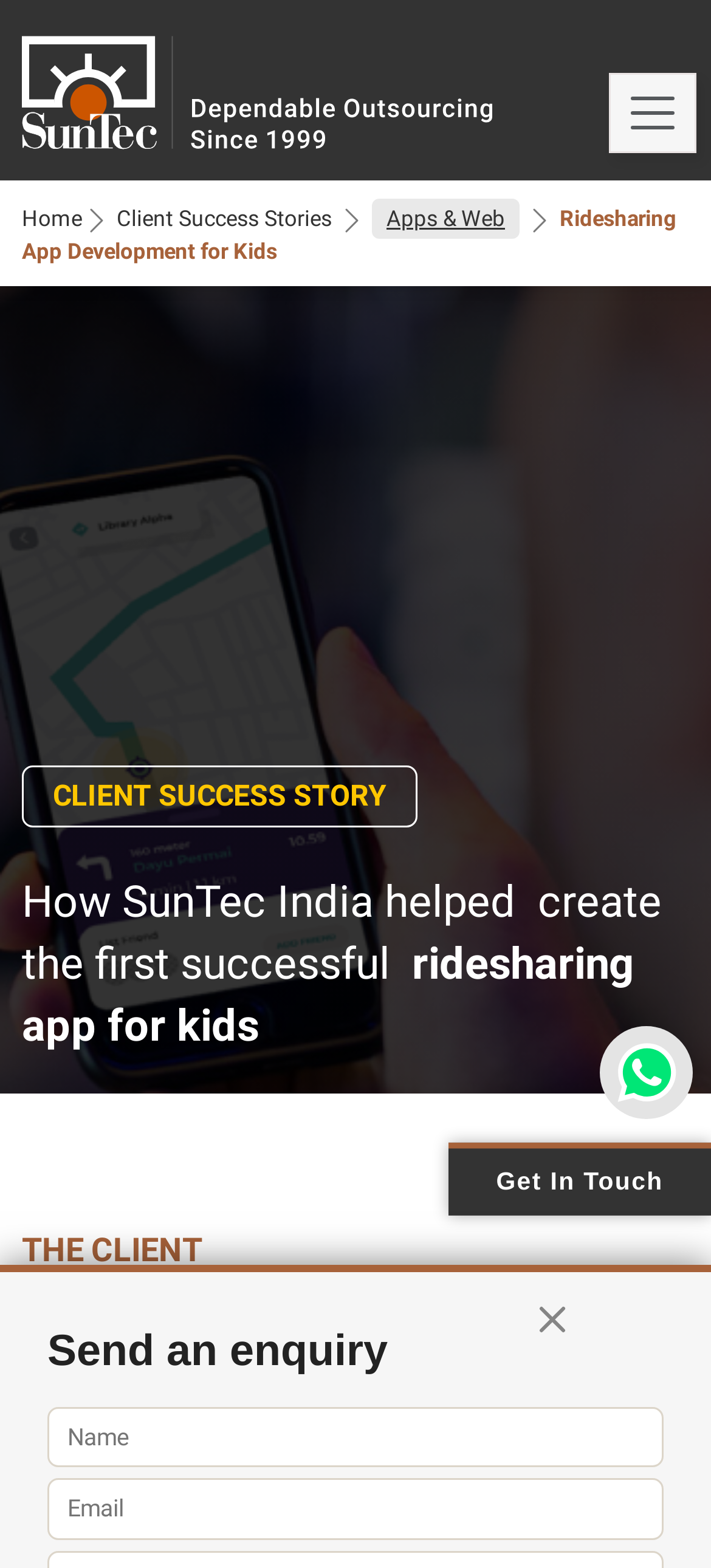Find the bounding box coordinates of the clickable element required to execute the following instruction: "View Client Success Stories". Provide the coordinates as four float numbers between 0 and 1, i.e., [left, top, right, bottom].

[0.164, 0.131, 0.467, 0.148]